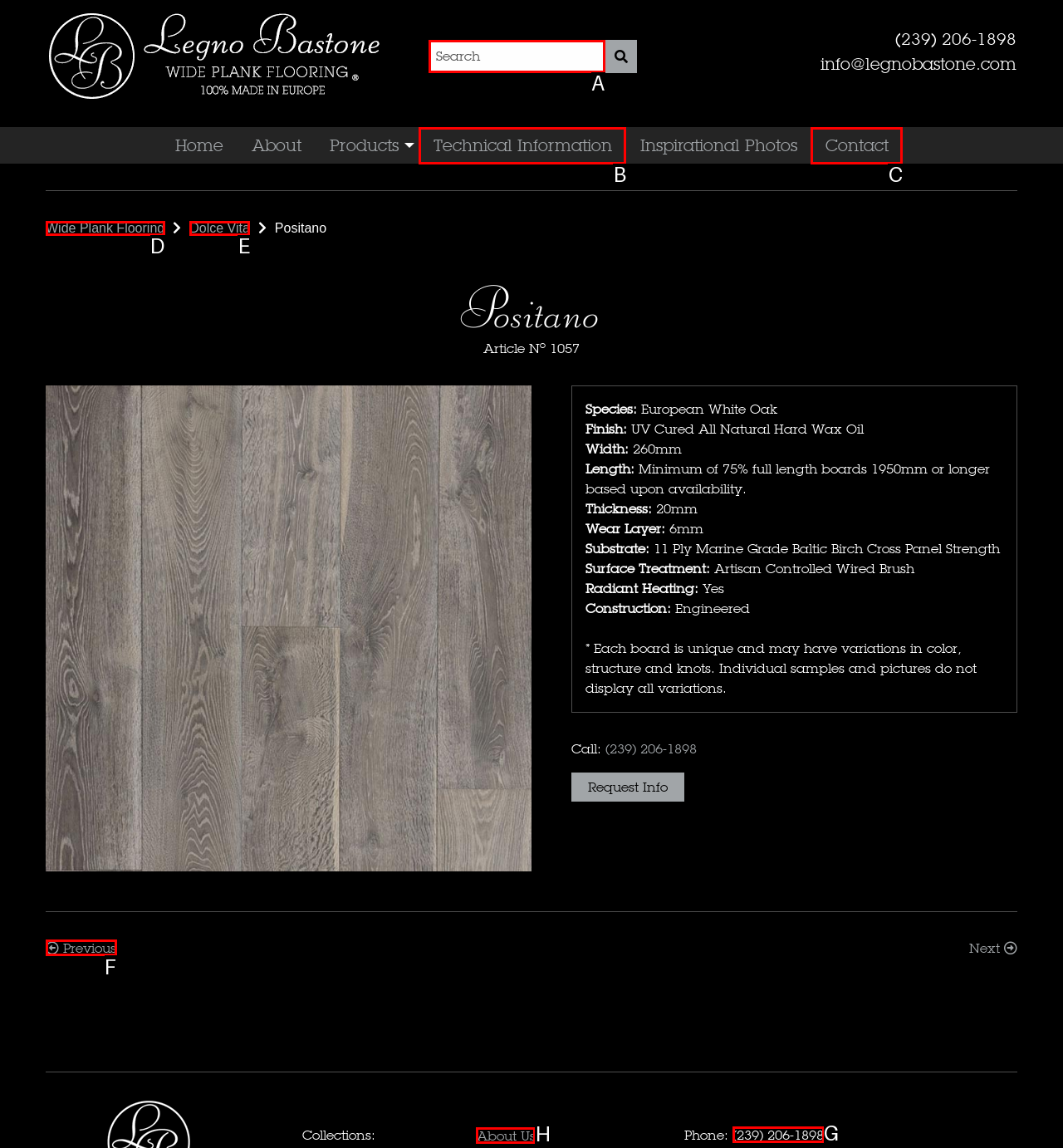Based on the description: Wide Plank Flooring, select the HTML element that fits best. Provide the letter of the matching option.

D